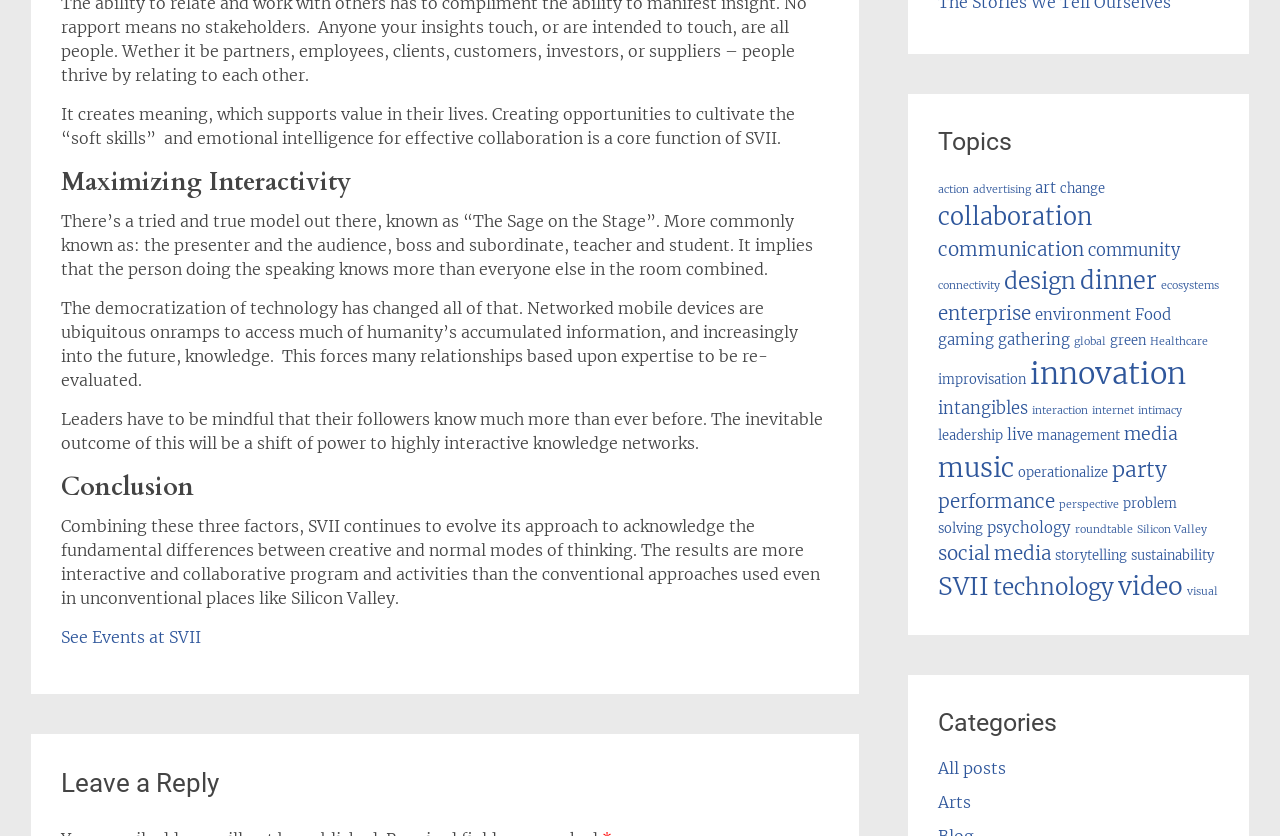Specify the bounding box coordinates of the area to click in order to execute this command: 'Search for fashion news'. The coordinates should consist of four float numbers ranging from 0 to 1, and should be formatted as [left, top, right, bottom].

None